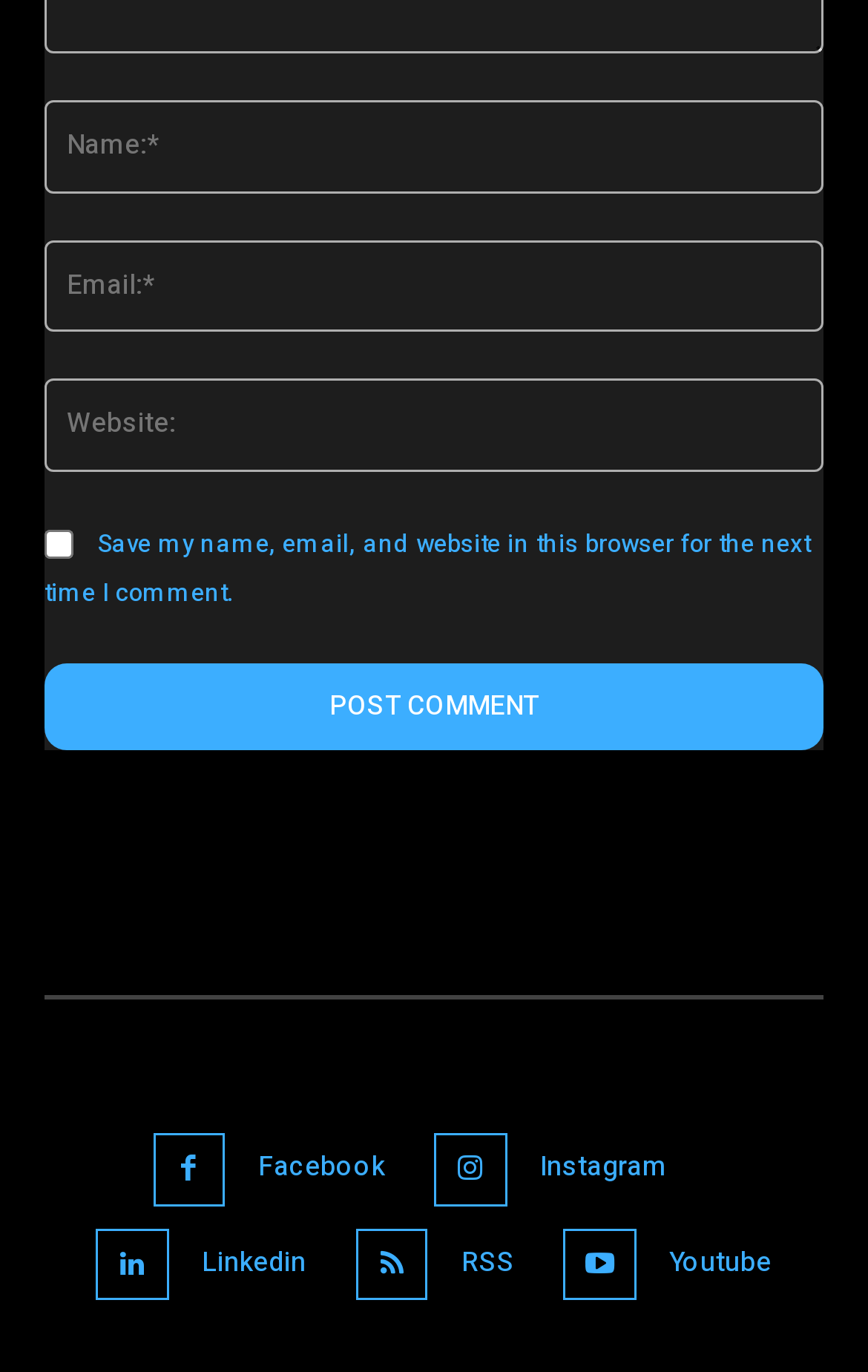Please provide a one-word or phrase answer to the question: 
What is the label of the first textbox?

Name:*